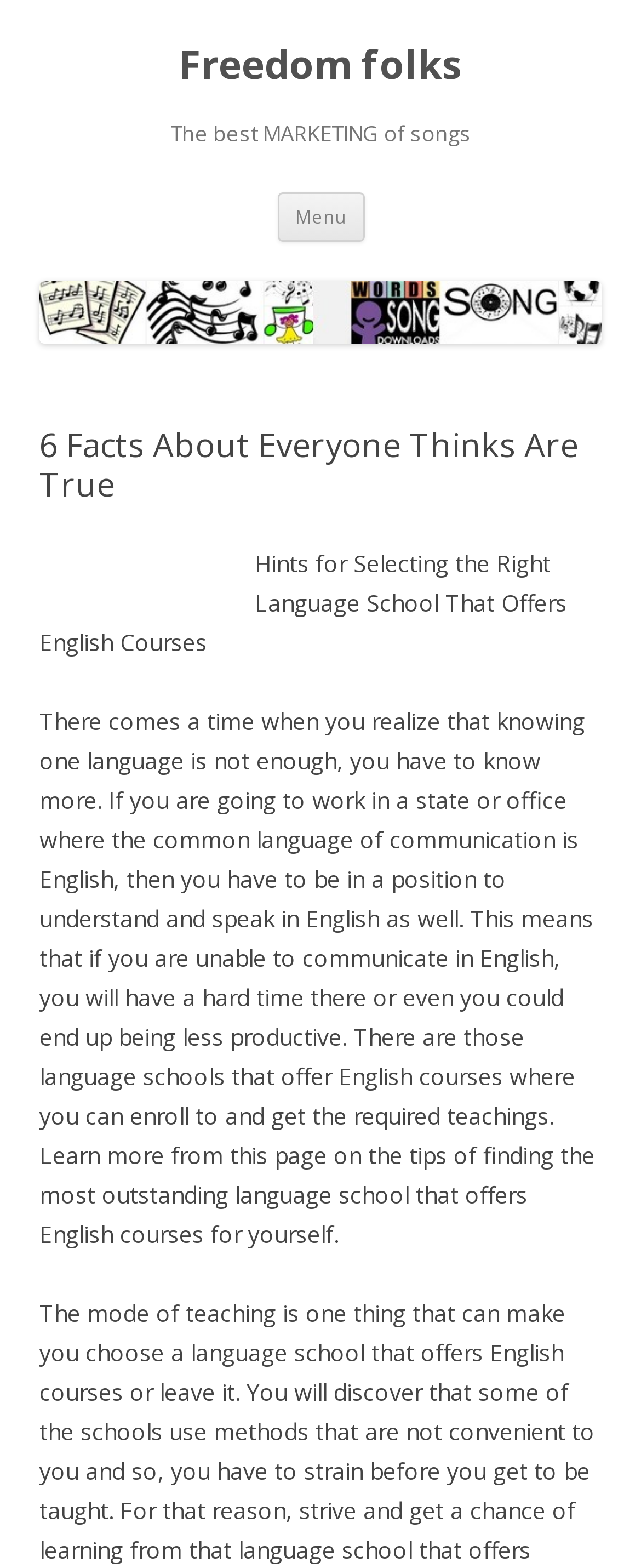Illustrate the webpage with a detailed description.

The webpage is about Freedom folks, with a heading at the top left corner displaying the title "Freedom folks". Below this heading, there is another heading that reads "The best MARKETING of songs". 

To the right of the "Freedom folks" heading, there is a button labeled "Menu" and a link that says "Skip to content". 

Further down, there is a link with the same title "Freedom folks" as the top heading, accompanied by an image with the same title. 

Below the image, there is a header section that contains a heading with the title "6 Facts About Everyone Thinks Are True". 

Underneath the header section, there are two blocks of text. The first block is a title that reads "Hints for Selecting the Right Language School That Offers English Courses". The second block is a lengthy paragraph that discusses the importance of learning English, especially in a work environment, and provides tips on finding a good language school that offers English courses.